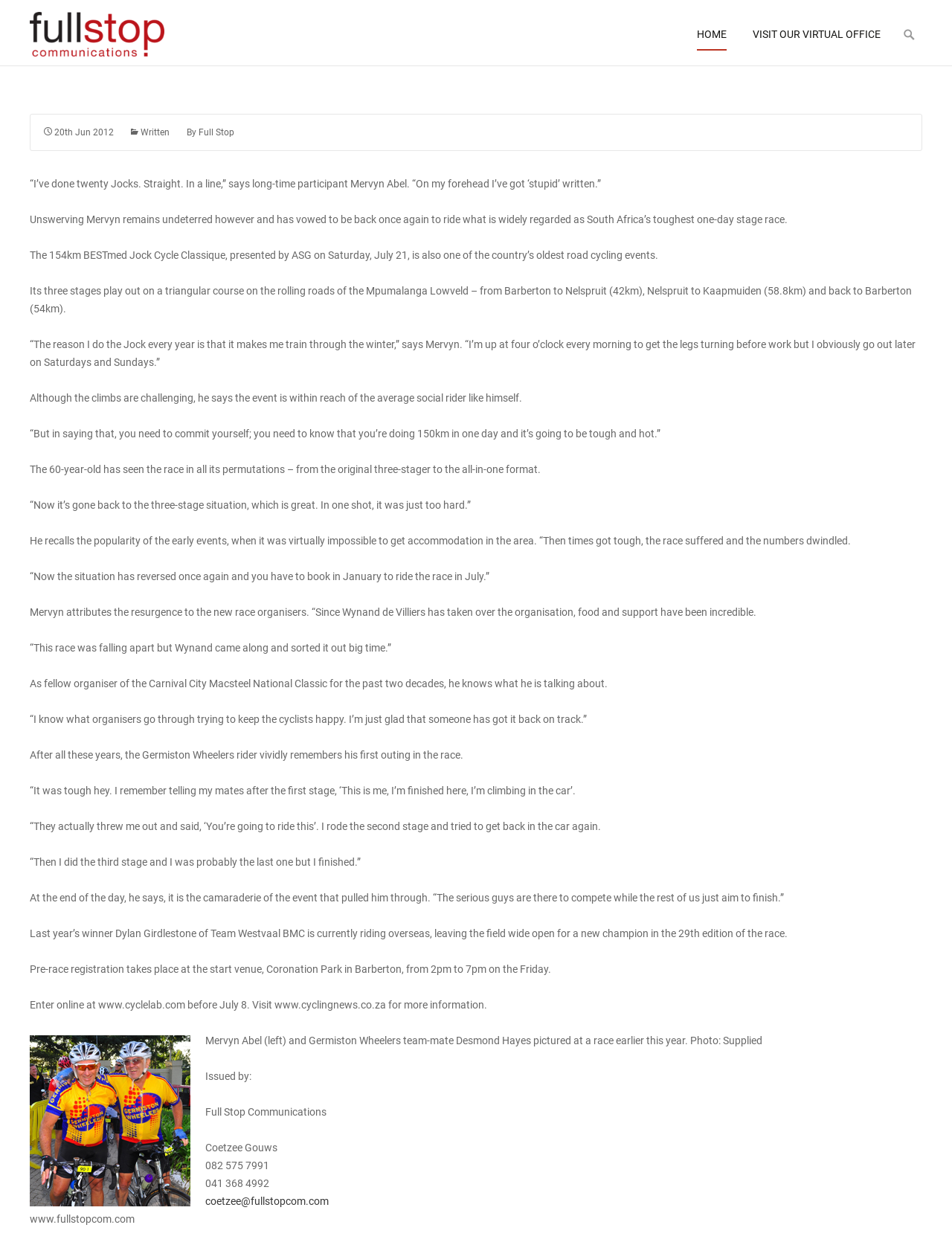Answer the question using only a single word or phrase: 
What is the website to enter the event online?

www.cyclelab.com